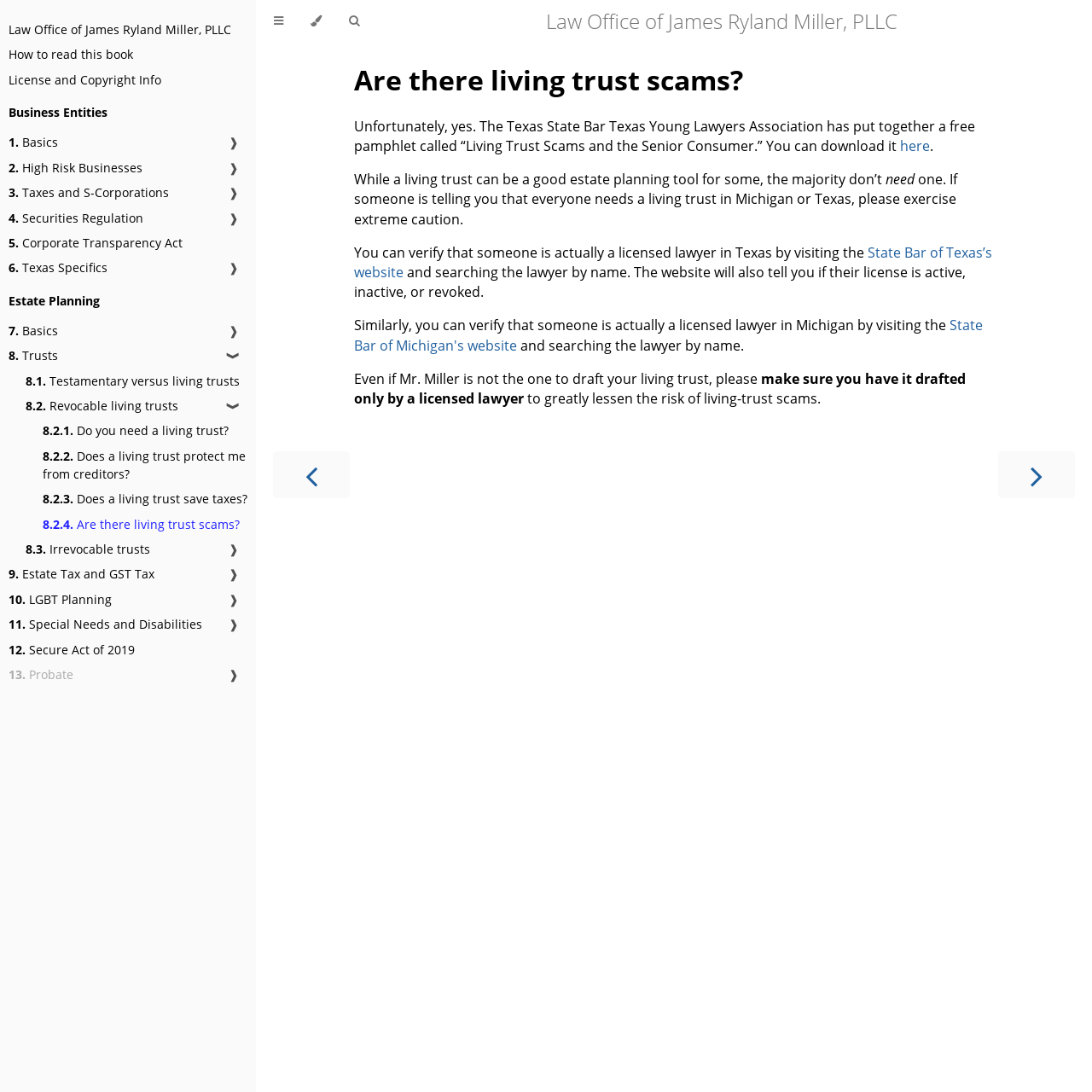Locate the bounding box coordinates of the clickable element to fulfill the following instruction: "Read the 'Living Trust Scams and the Senior Consumer' pamphlet". Provide the coordinates as four float numbers between 0 and 1 in the format [left, top, right, bottom].

[0.824, 0.125, 0.852, 0.142]